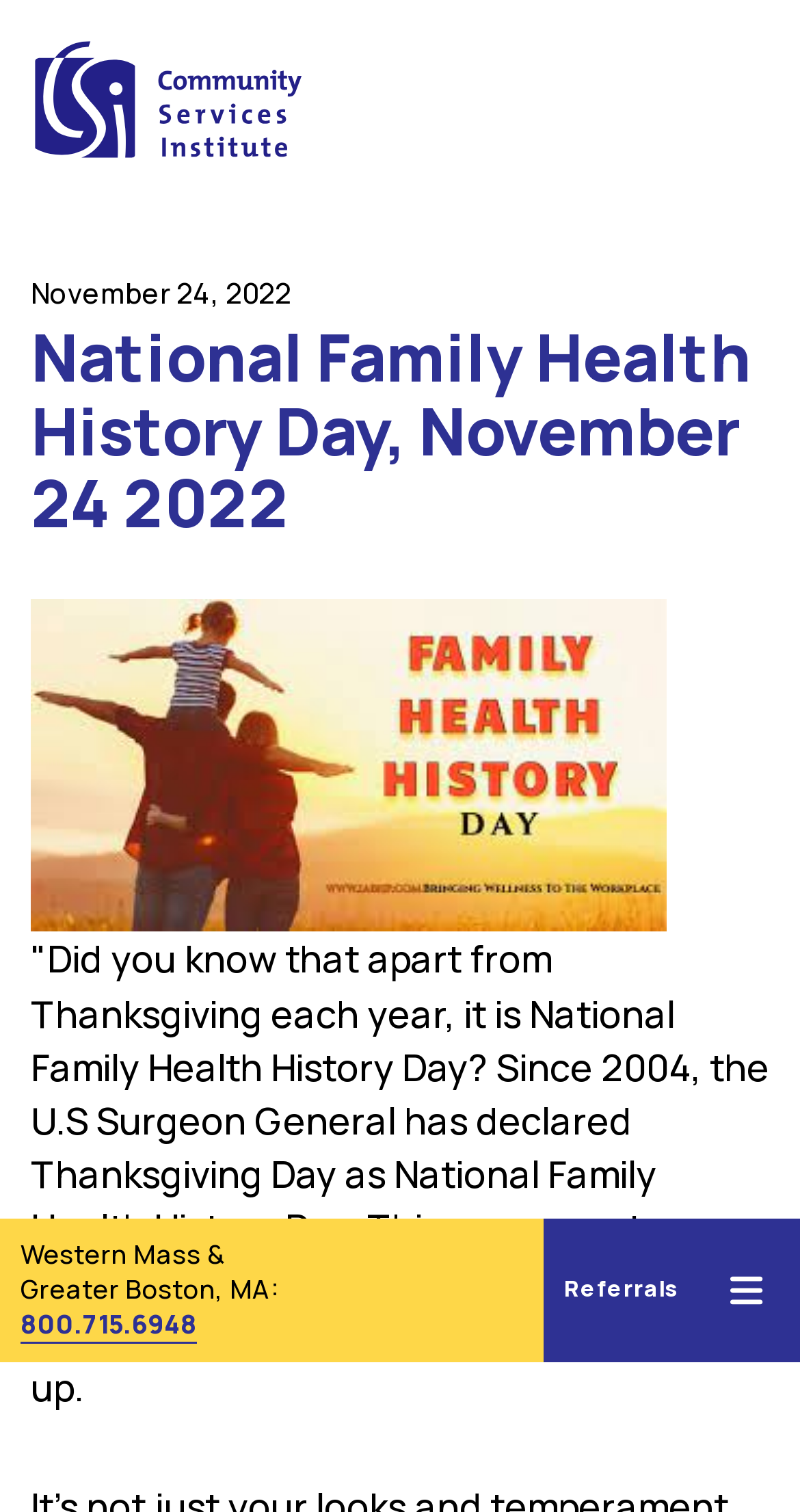Identify the first-level heading on the webpage and generate its text content.

National Family Health History Day, November 24 2022